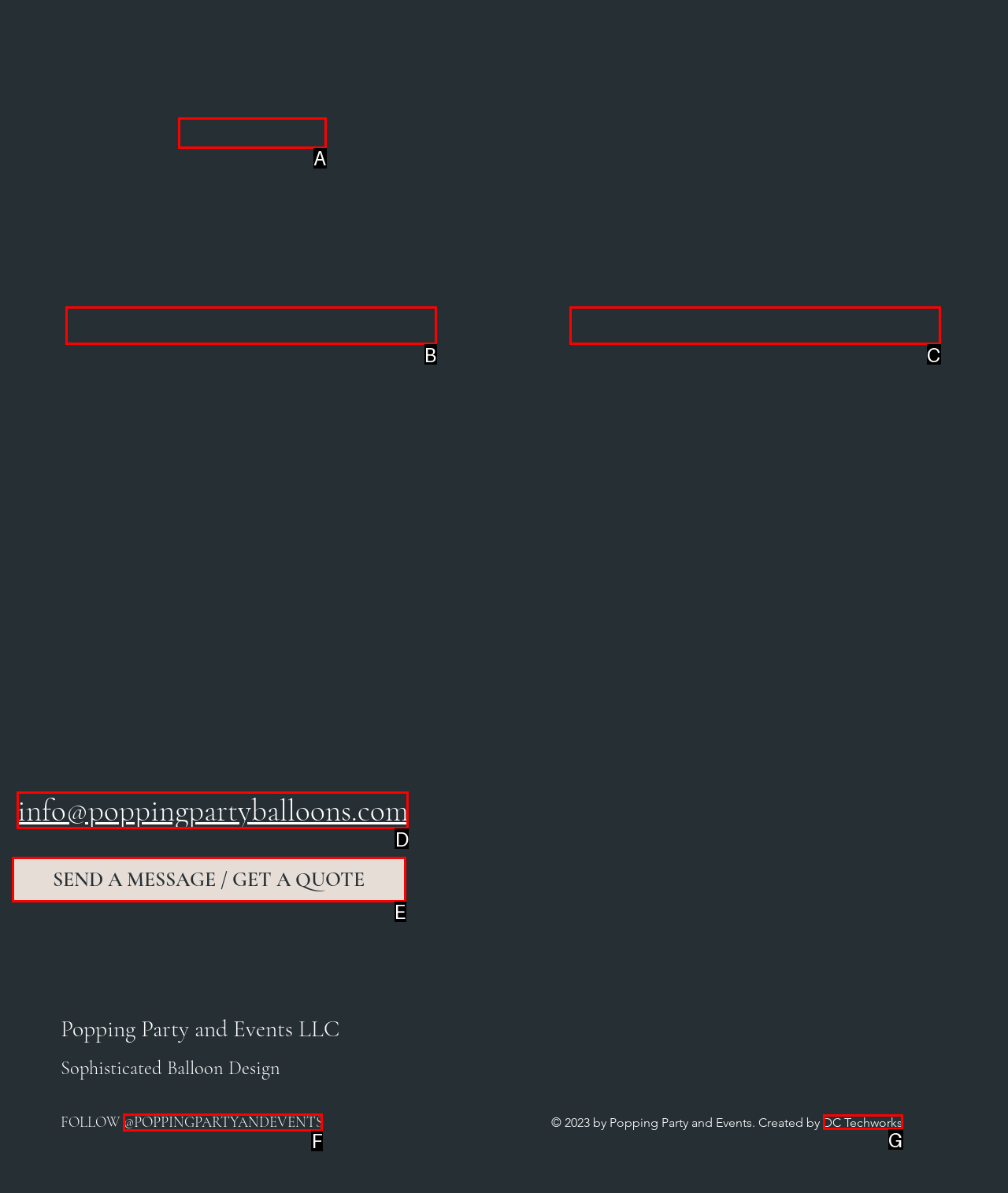Point out the HTML element that matches the following description: @POPPINGPARTYANDEVENTS
Answer with the letter from the provided choices.

F